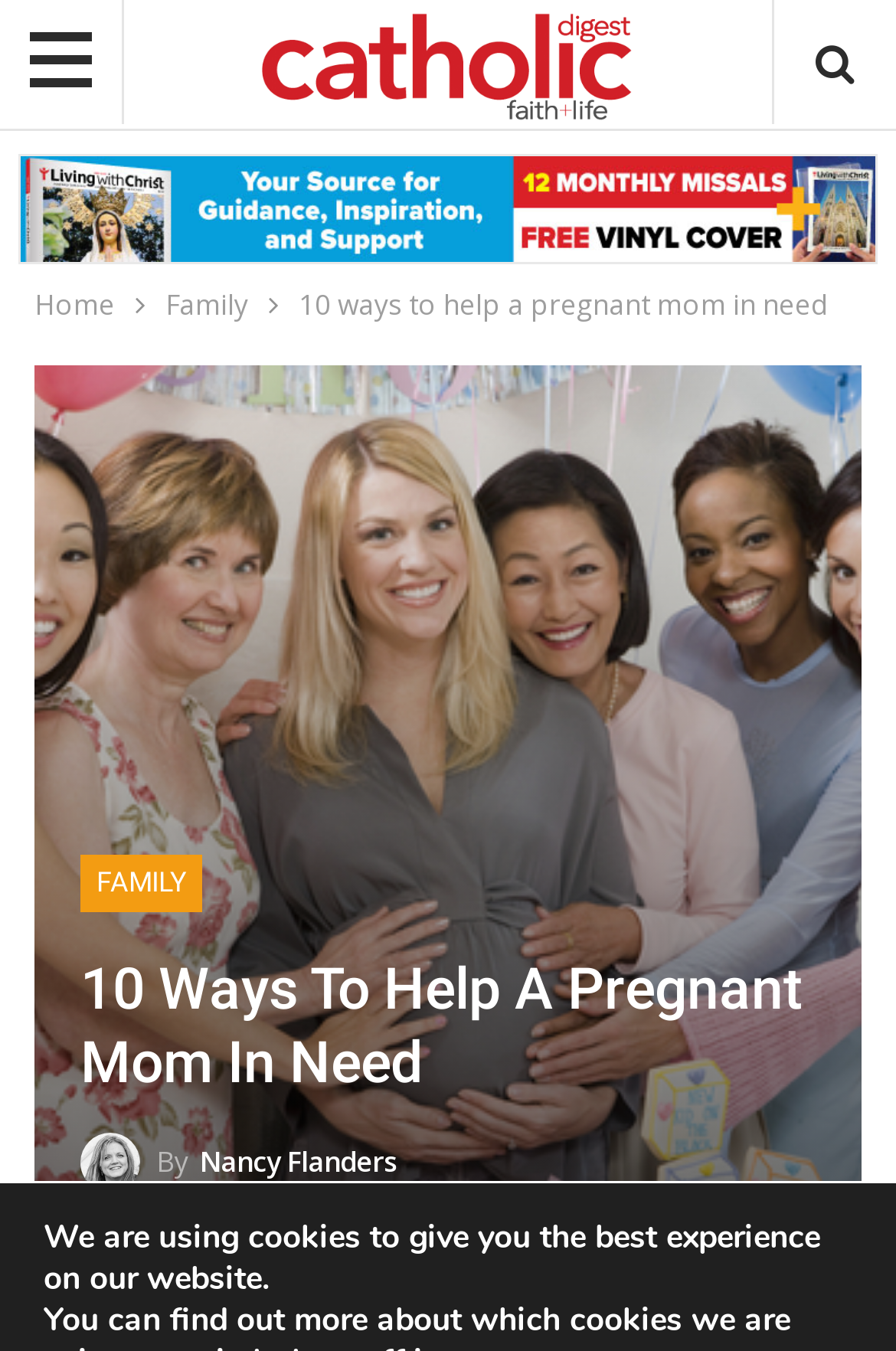Generate the main heading text from the webpage.

10 Ways To Help A Pregnant Mom In Need